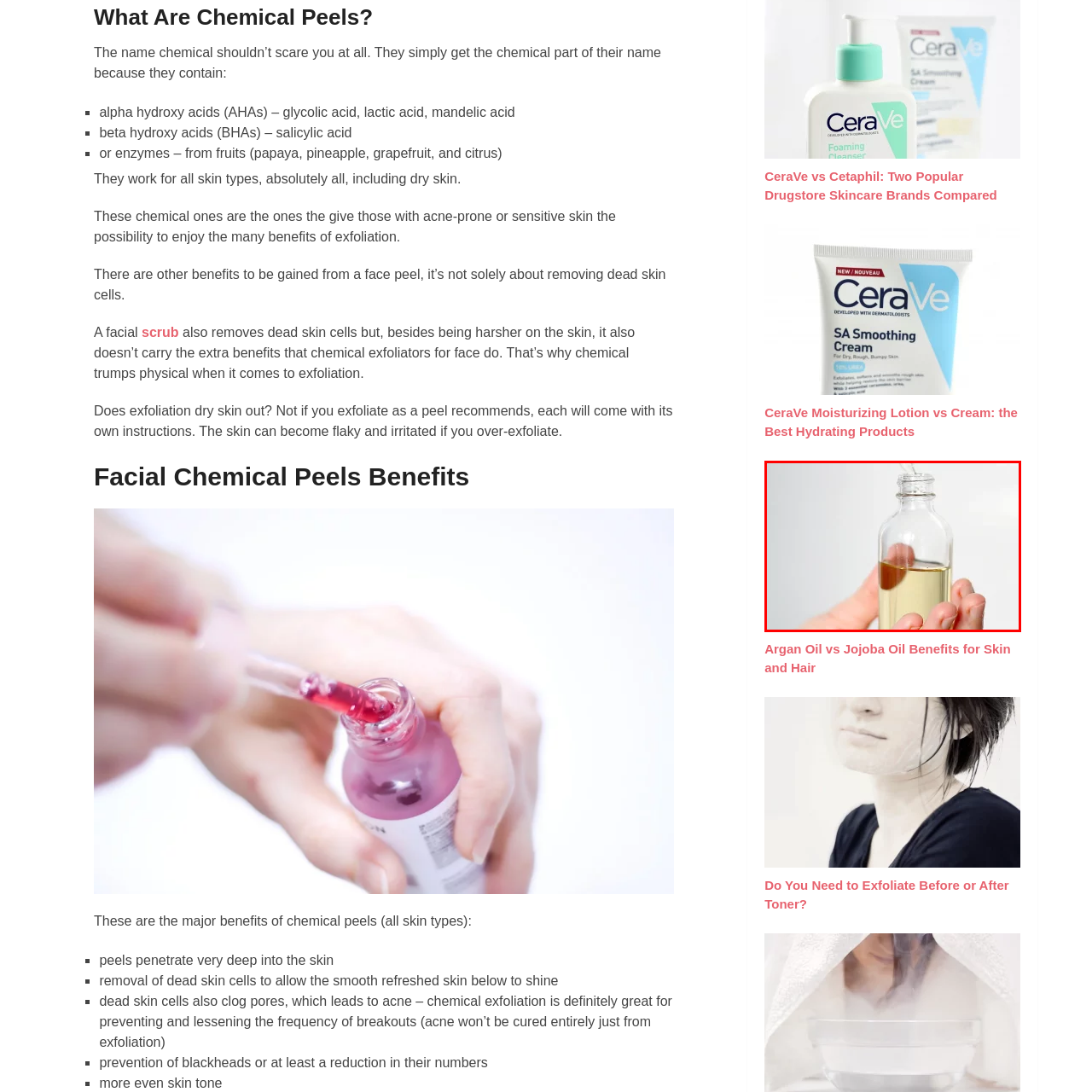What is the oil in the bottle for?
Check the image encapsulated by the red bounding box and answer the question comprehensively.

The oil in the bottle may represent products such as argan oil or jojoba oil, both known for their benefits for skin and hair health, suggesting that the oil is used for nourishing and hydrating the skin and hair.